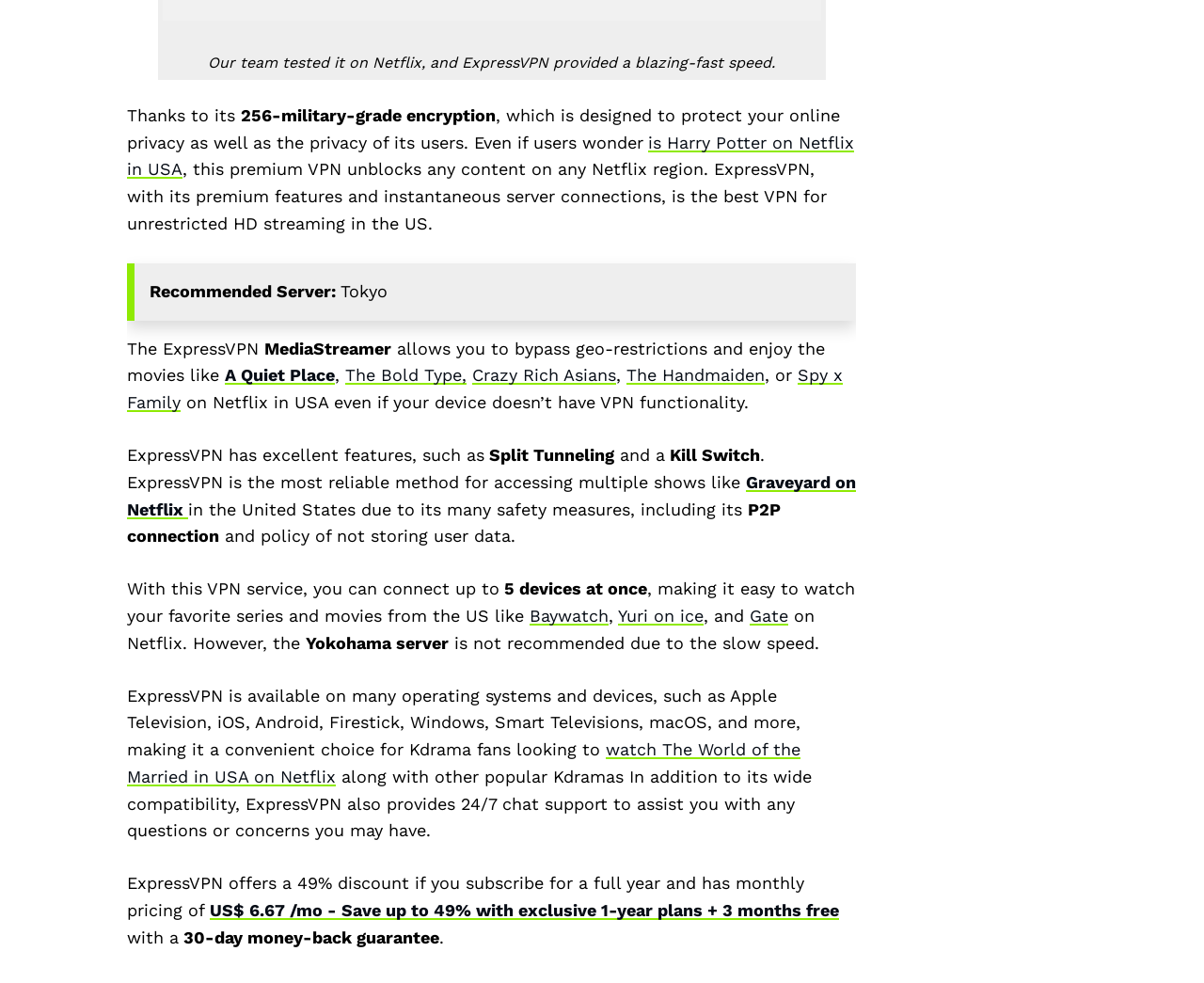How many devices can be connected to ExpressVPN at once?
Please use the visual content to give a single word or phrase answer.

5 devices